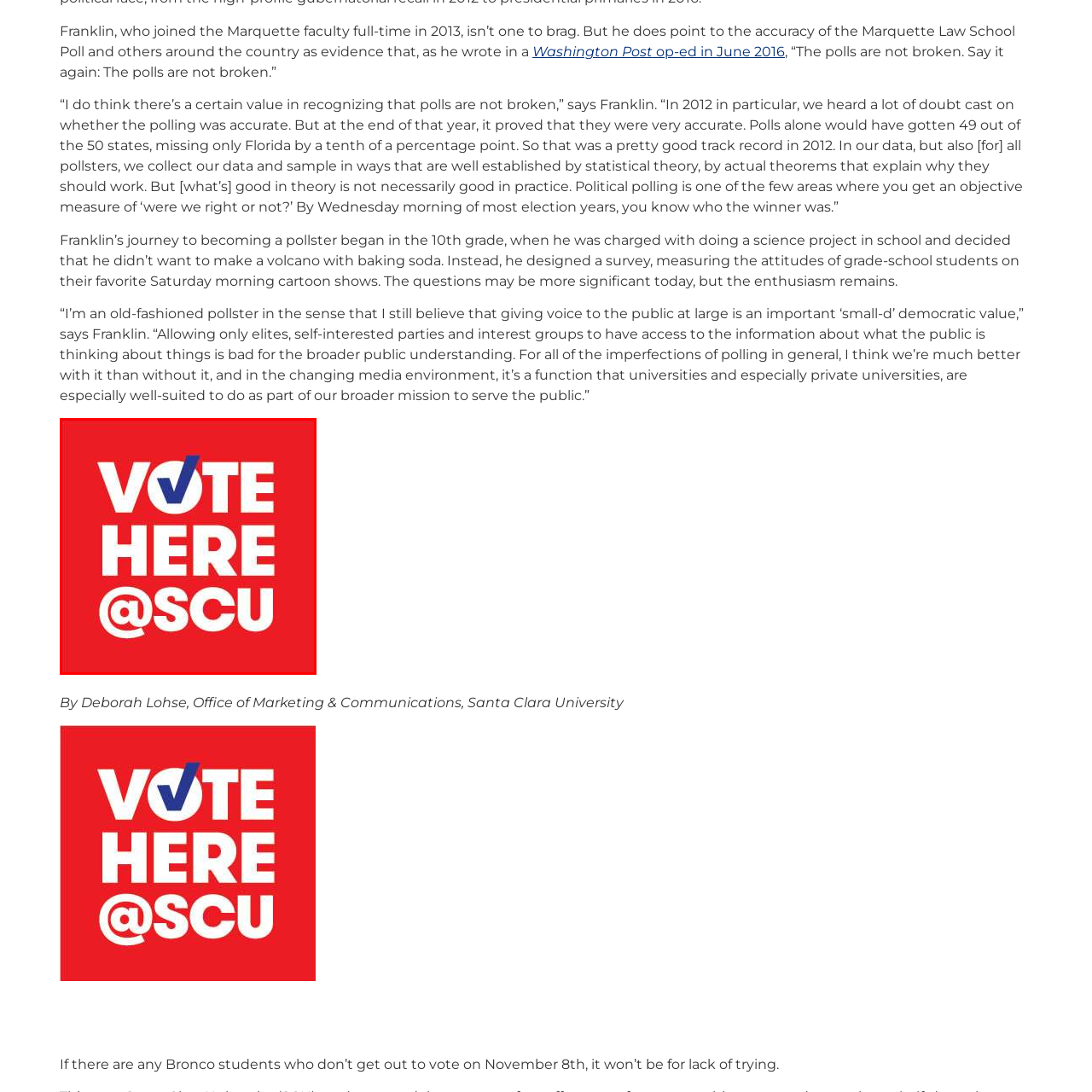What university is being targeted by the campaign?
Examine the image that is surrounded by the red bounding box and answer the question with as much detail as possible using the image.

The university being targeted by the campaign is Santa Clara University because the caption mentions that the image is specifically targeting the community at Santa Clara University (SCU), which suggests that the campaign is focused on encouraging students at this particular university to participate in the voting process.